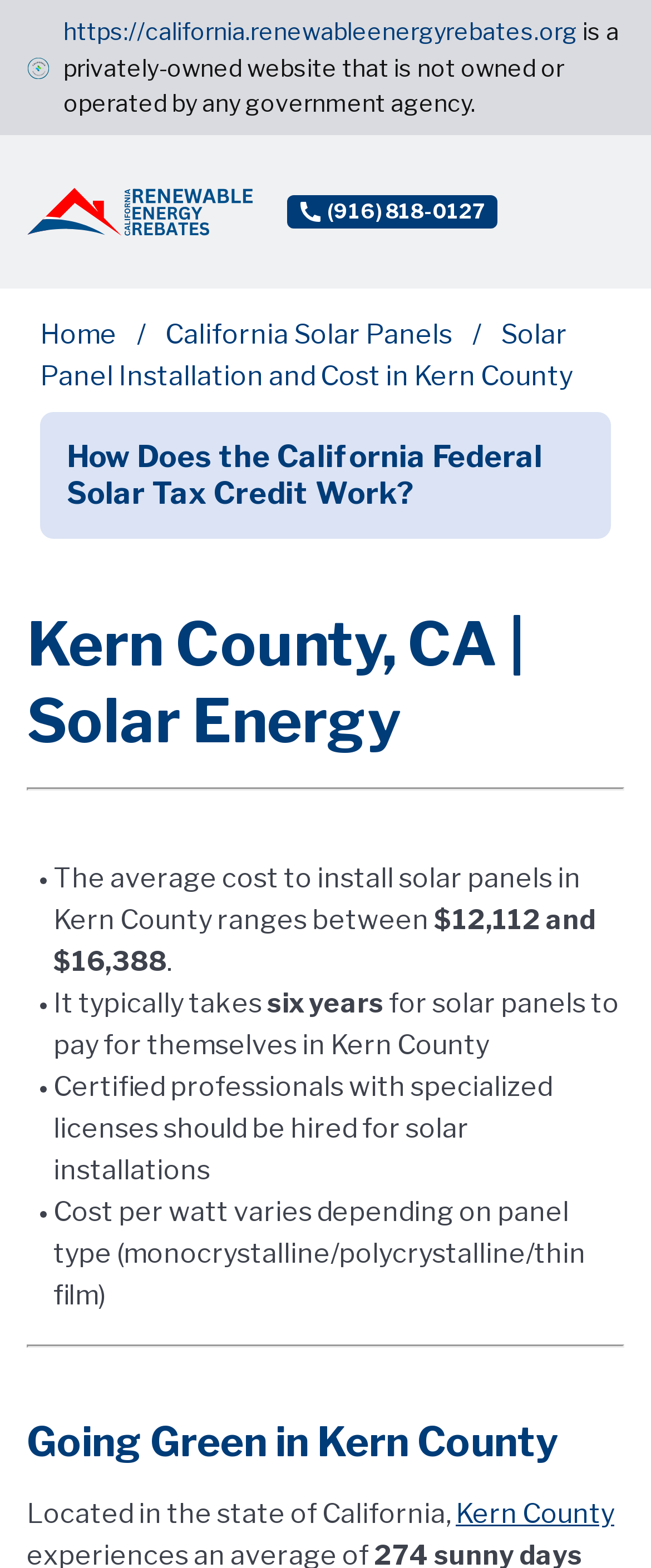Mark the bounding box of the element that matches the following description: "Adventure Travel".

None